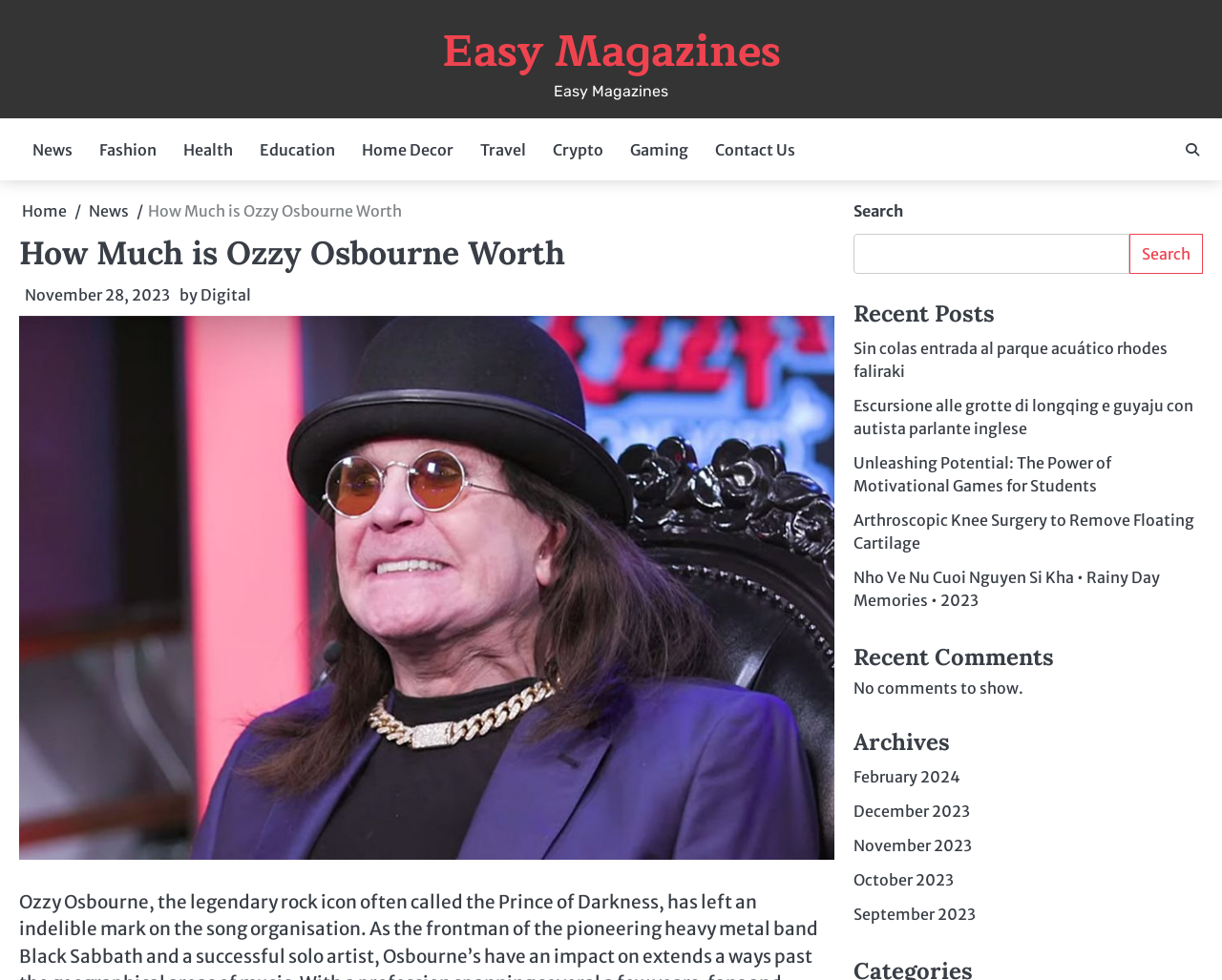Can you provide the bounding box coordinates for the element that should be clicked to implement the instruction: "Read the 'How Much is Ozzy Osbourne Worth' article"?

[0.016, 0.237, 0.683, 0.28]